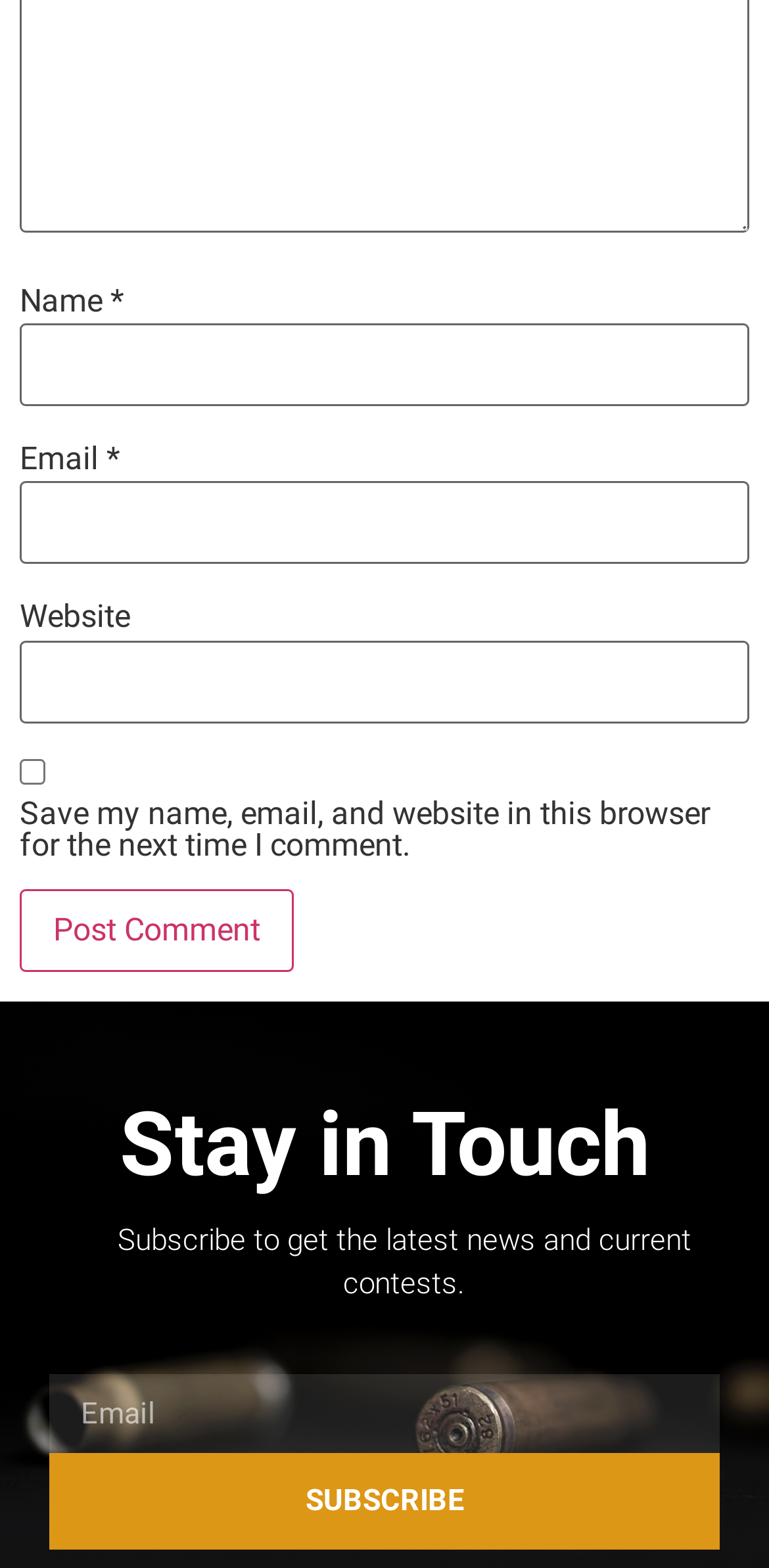How many text boxes are required on the webpage?
Please answer using one word or phrase, based on the screenshot.

Three